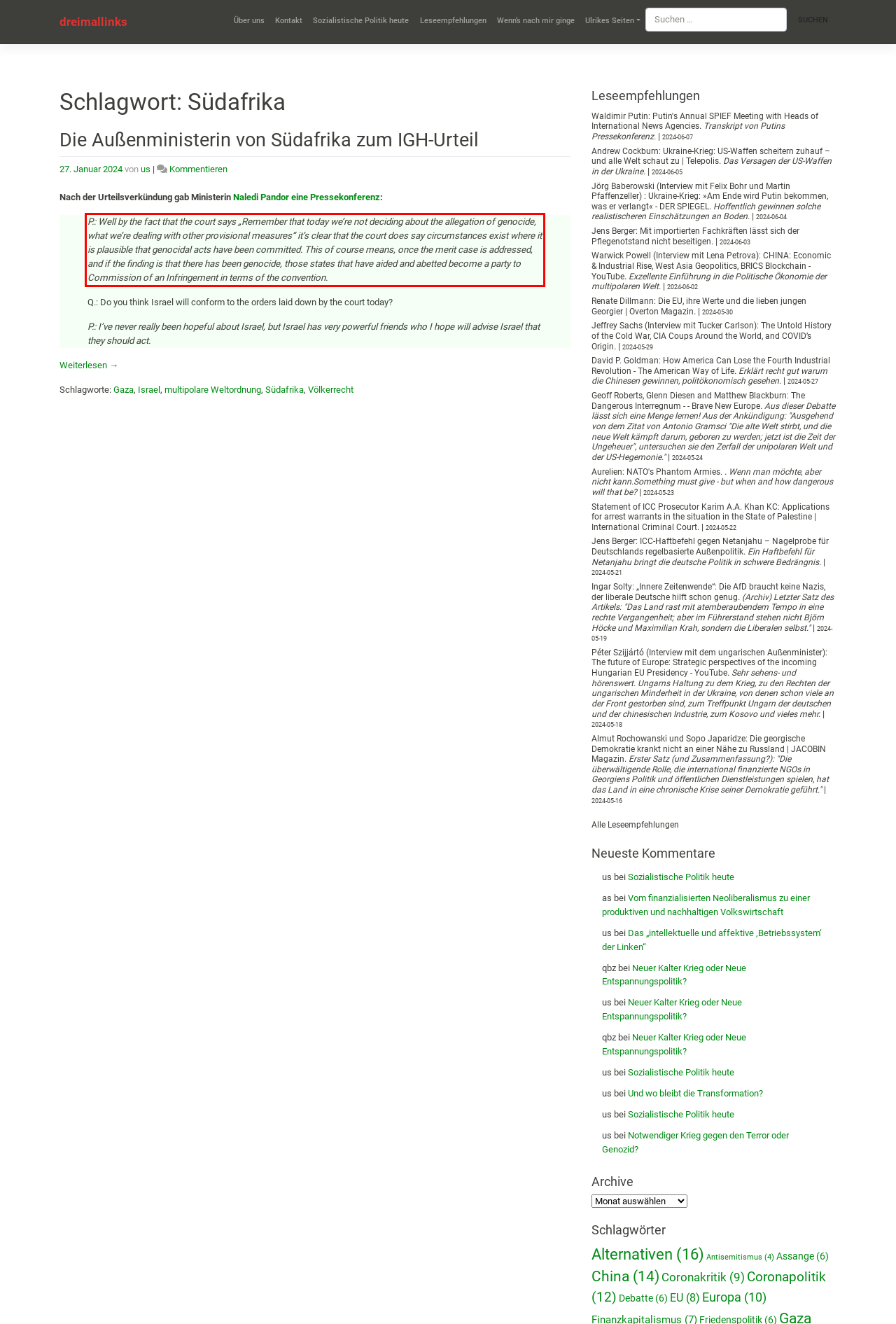You are given a screenshot with a red rectangle. Identify and extract the text within this red bounding box using OCR.

P.: Well by the fact that the court says „Remember that today we’re not deciding about the allegation of genocide, what we’re dealing with other provisional measures“ it’s clear that the court does say circumstances exist where it is plausible that genocidal acts have been committed. This of course means, once the merit case is addressed, and if the finding is that there has been genocide, those states that have aided and abetted become a party to Commission of an Infringement in terms of the convention.